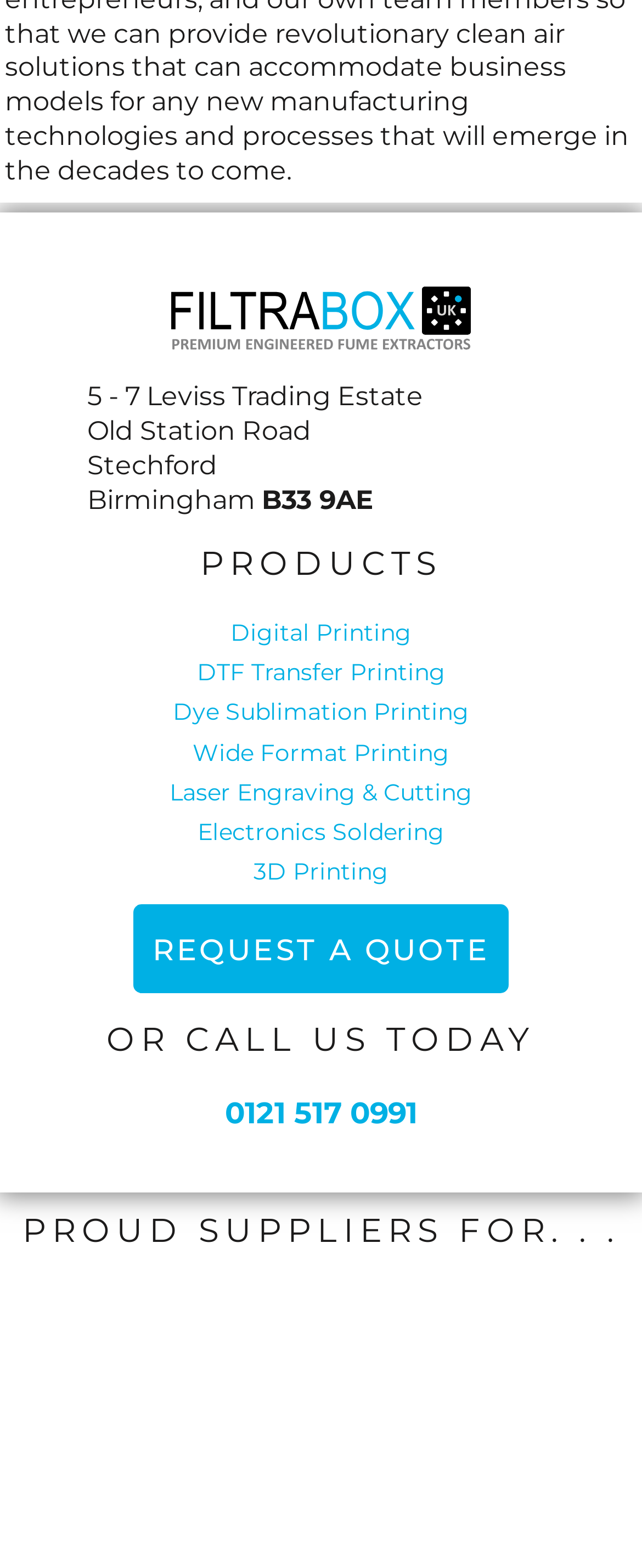Specify the bounding box coordinates of the element's region that should be clicked to achieve the following instruction: "Call 0121 517 0991". The bounding box coordinates consist of four float numbers between 0 and 1, in the format [left, top, right, bottom].

[0.35, 0.698, 0.65, 0.721]